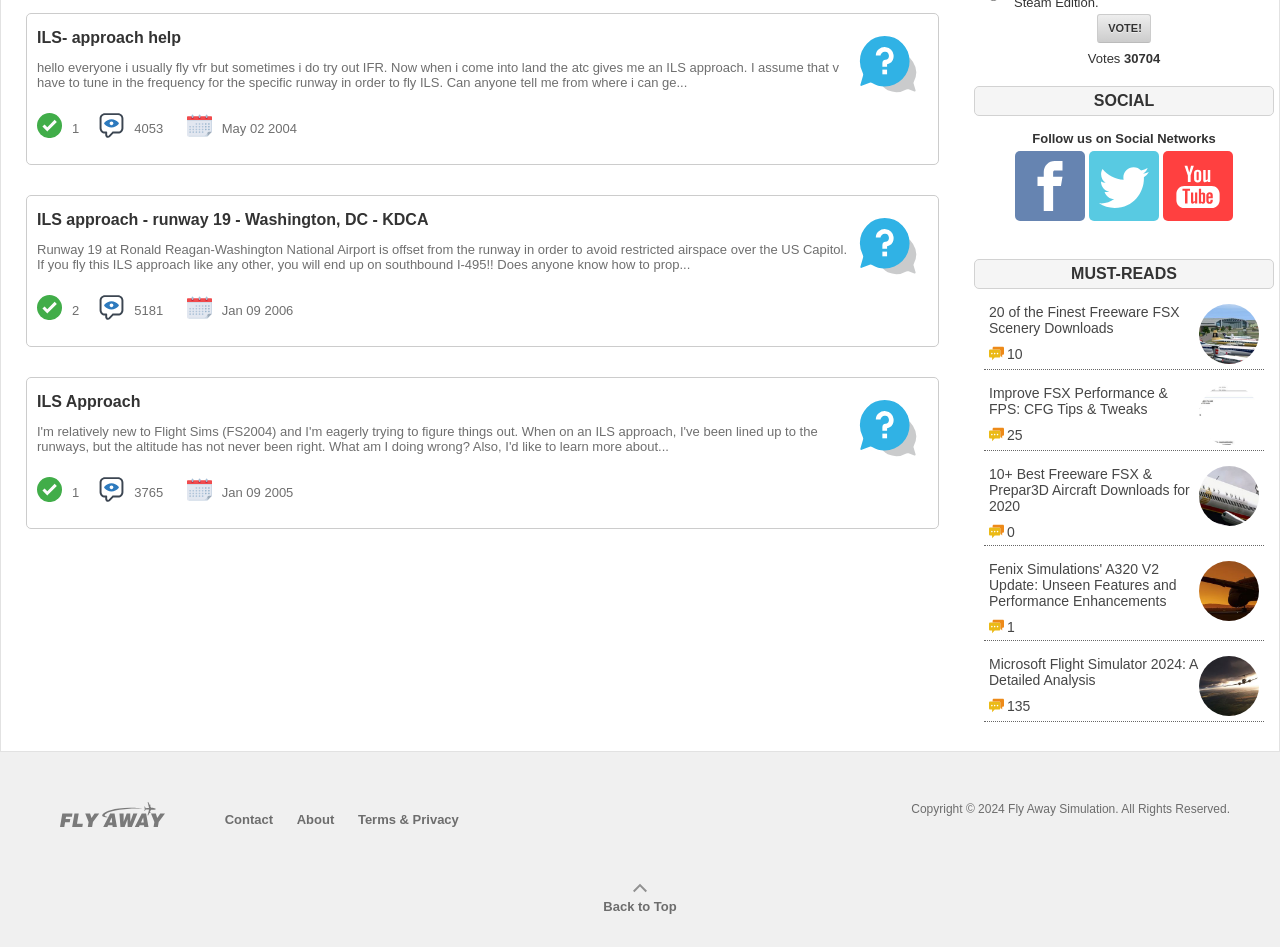Indicate the bounding box coordinates of the clickable region to achieve the following instruction: "Email Aanan Contractor."

None